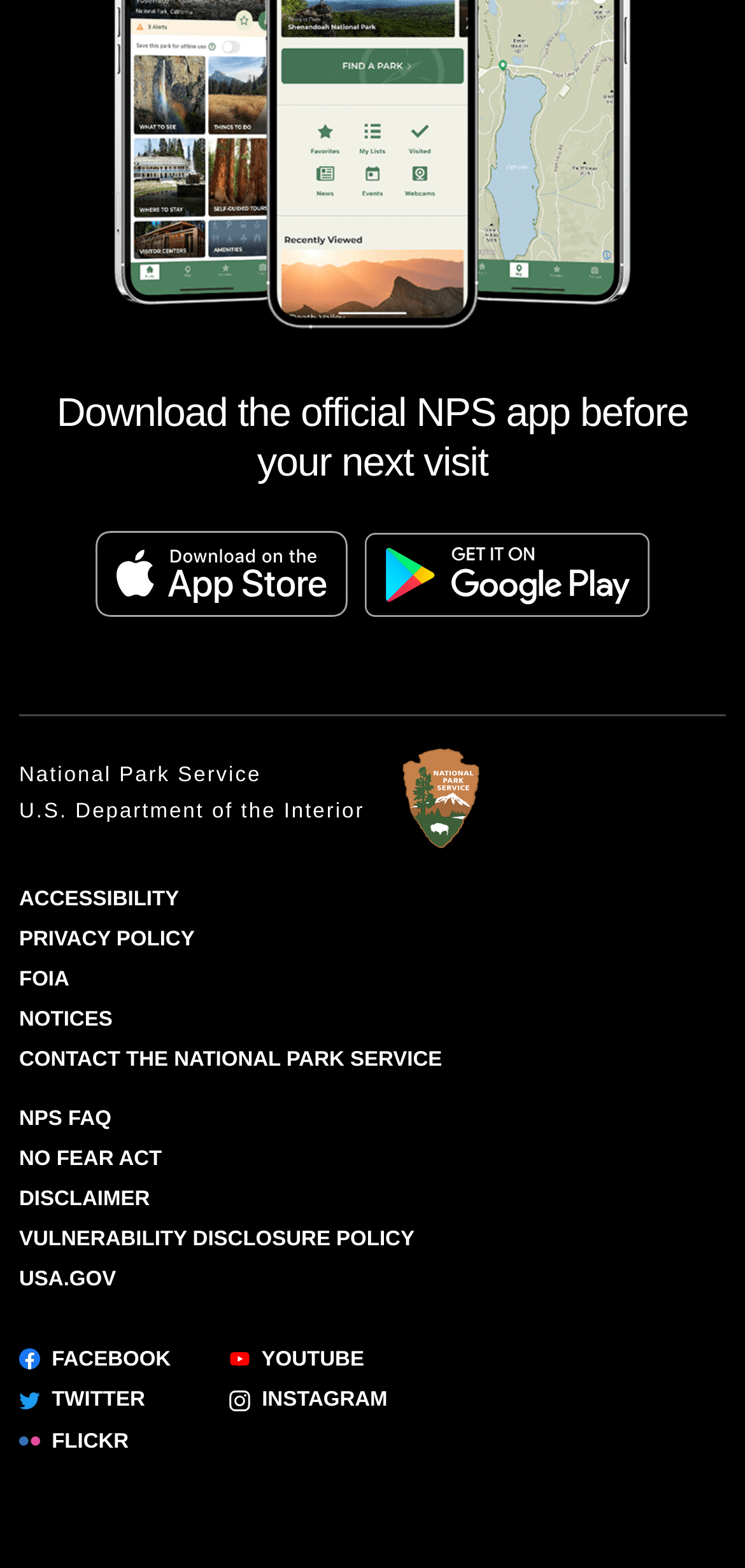Locate the bounding box of the user interface element based on this description: "U.S. Department of the Interior".

[0.026, 0.507, 0.489, 0.531]